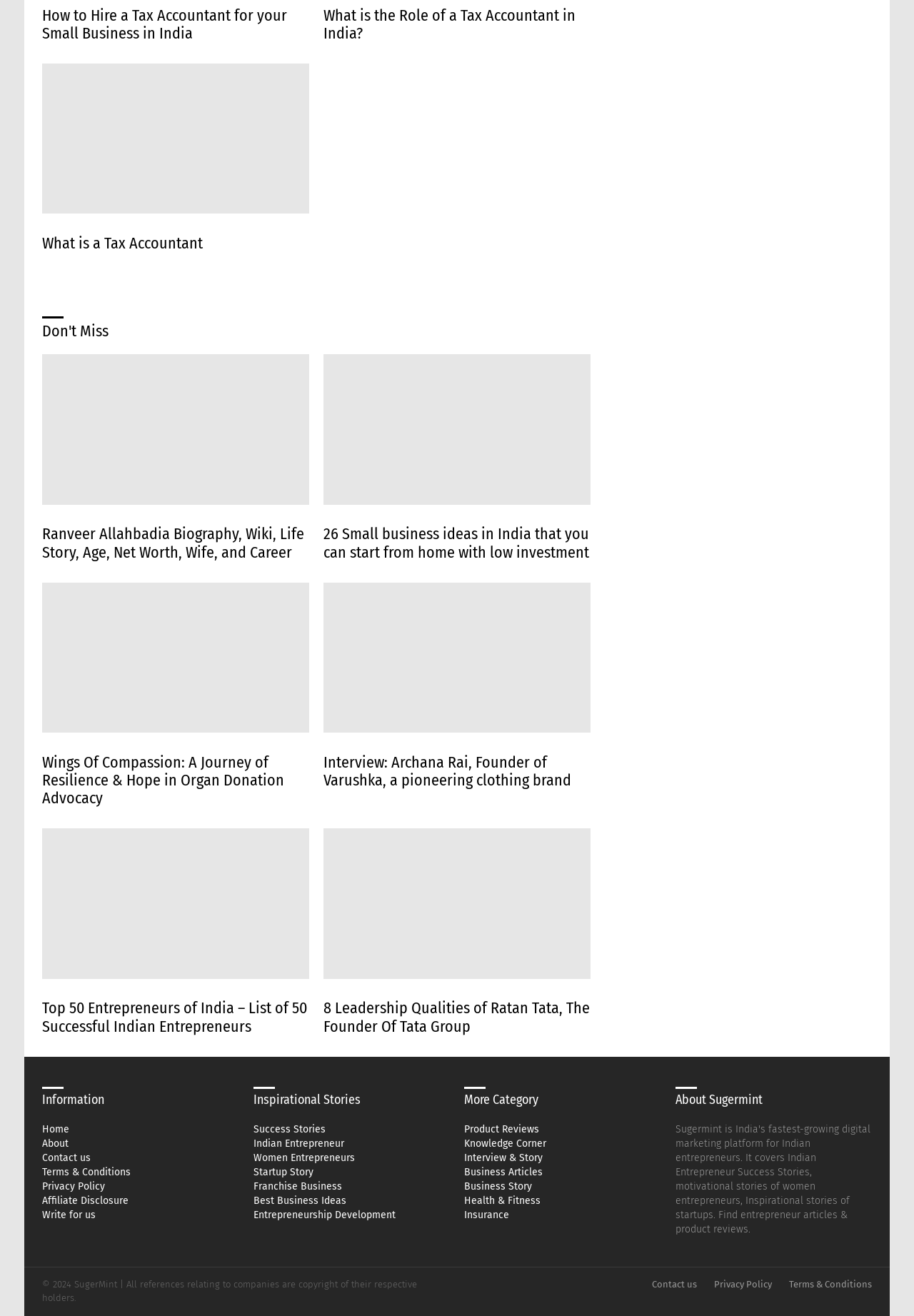Determine the bounding box for the UI element that matches this description: "Business Story".

[0.508, 0.897, 0.723, 0.906]